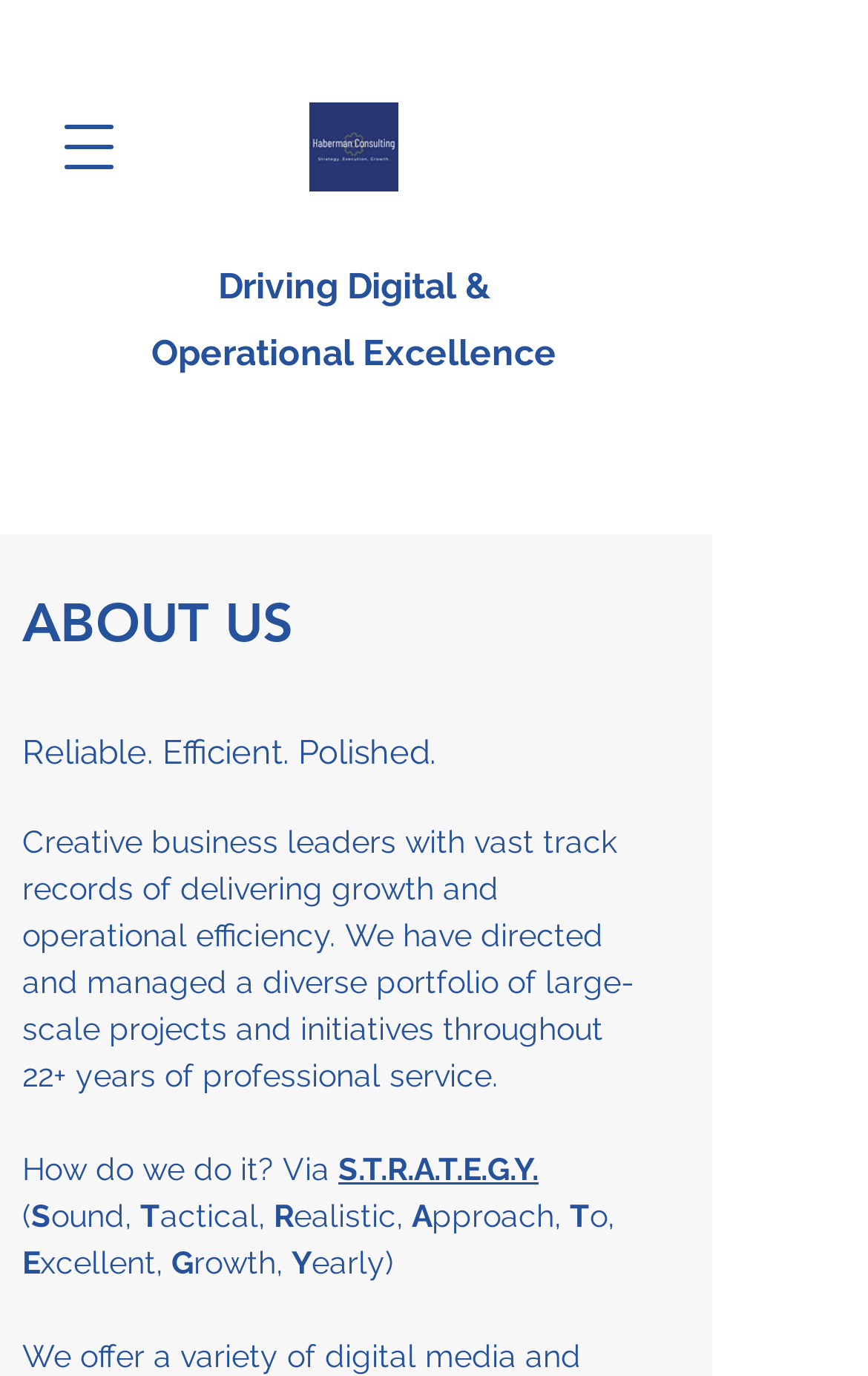Please respond in a single word or phrase: 
What is the acronym S.T.R.A.T.E.G.Y.?

It stands for Strategic, Tactical, Realistic, Approach, Growth, Yearly